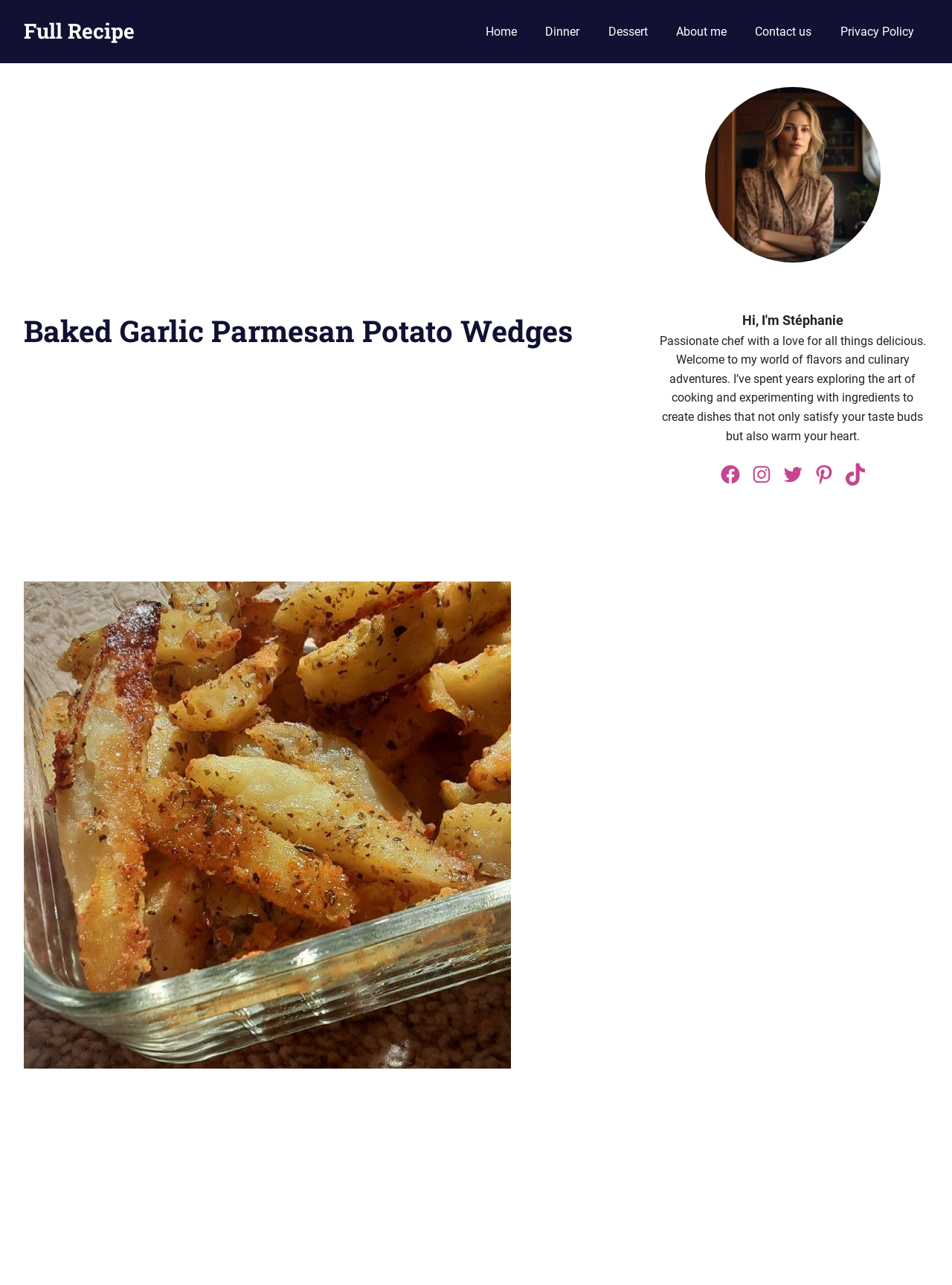Please specify the bounding box coordinates of the element that should be clicked to execute the given instruction: 'Read the 'About me' section'. Ensure the coordinates are four float numbers between 0 and 1, expressed as [left, top, right, bottom].

[0.695, 0.01, 0.778, 0.039]